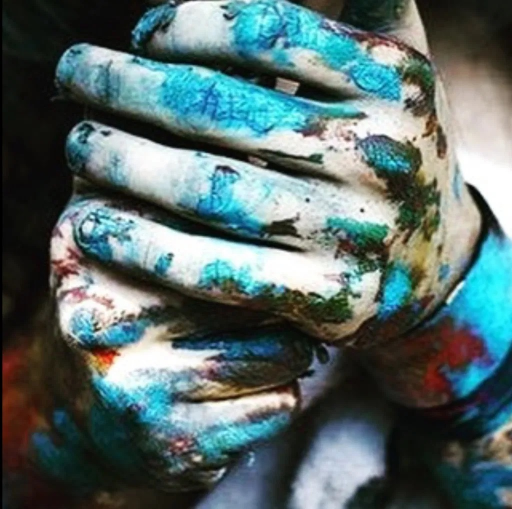Describe the image thoroughly.

The image showcases a pair of hands covered in a vibrant array of paint, displaying hues of blue, green, and splashes of other colors. The hands are clasped together, emphasizing the creativity and expressiveness associated with the act of painting. The paint-stained skin suggests an artist deeply engaged in their craft, bringing to life the chaotic beauty often found in artistic expression. This portrayal resonates with the theme of "Paint-Stained Hands," a reflection on the joyful and transformative experience of painting, where each color carries a personal story and the act itself is a journey of creativity and self-expression. The emotional connection to the art-making process echoes the sentiments shared in a narrative about the joys and challenges of being an artist.